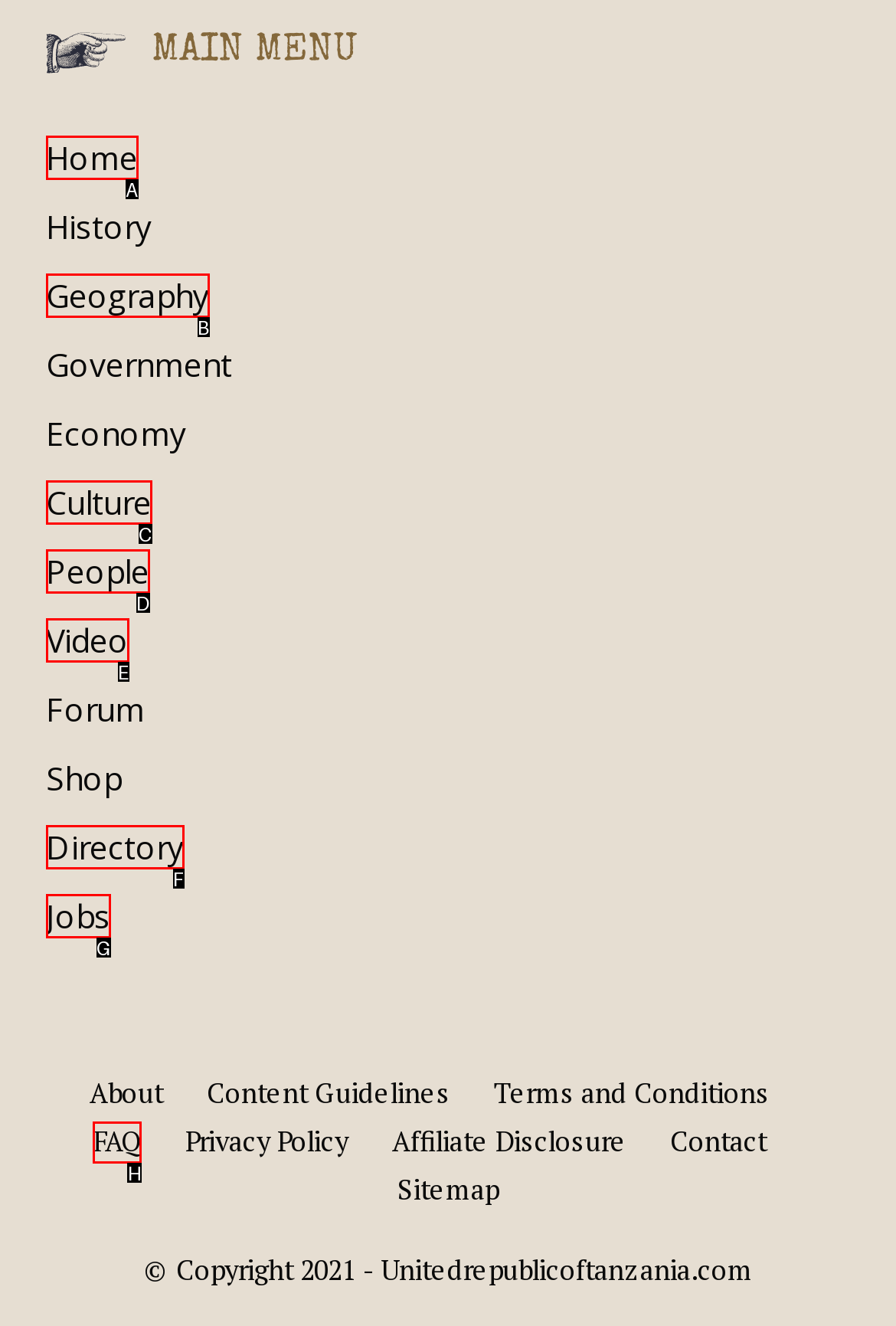Identify the letter of the UI element that fits the description: Directory
Respond with the letter of the option directly.

F